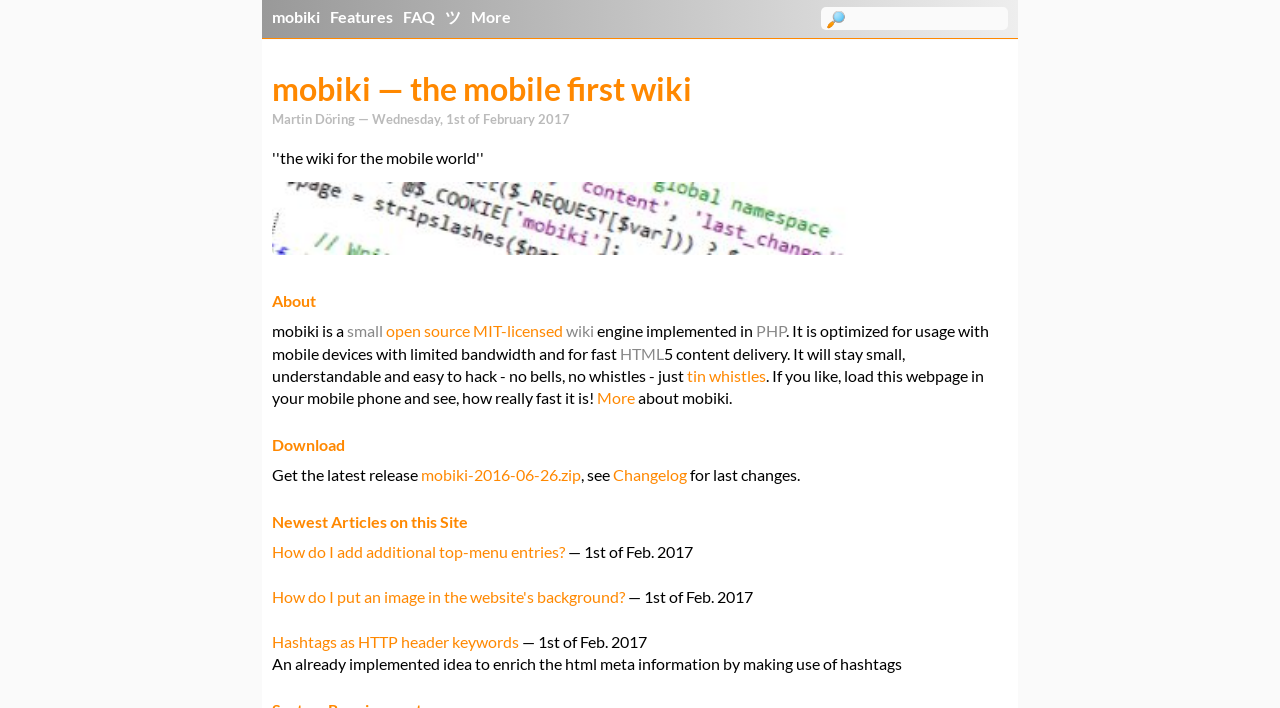Please locate and retrieve the main header text of the webpage.

mobiki — the mobile first wiki